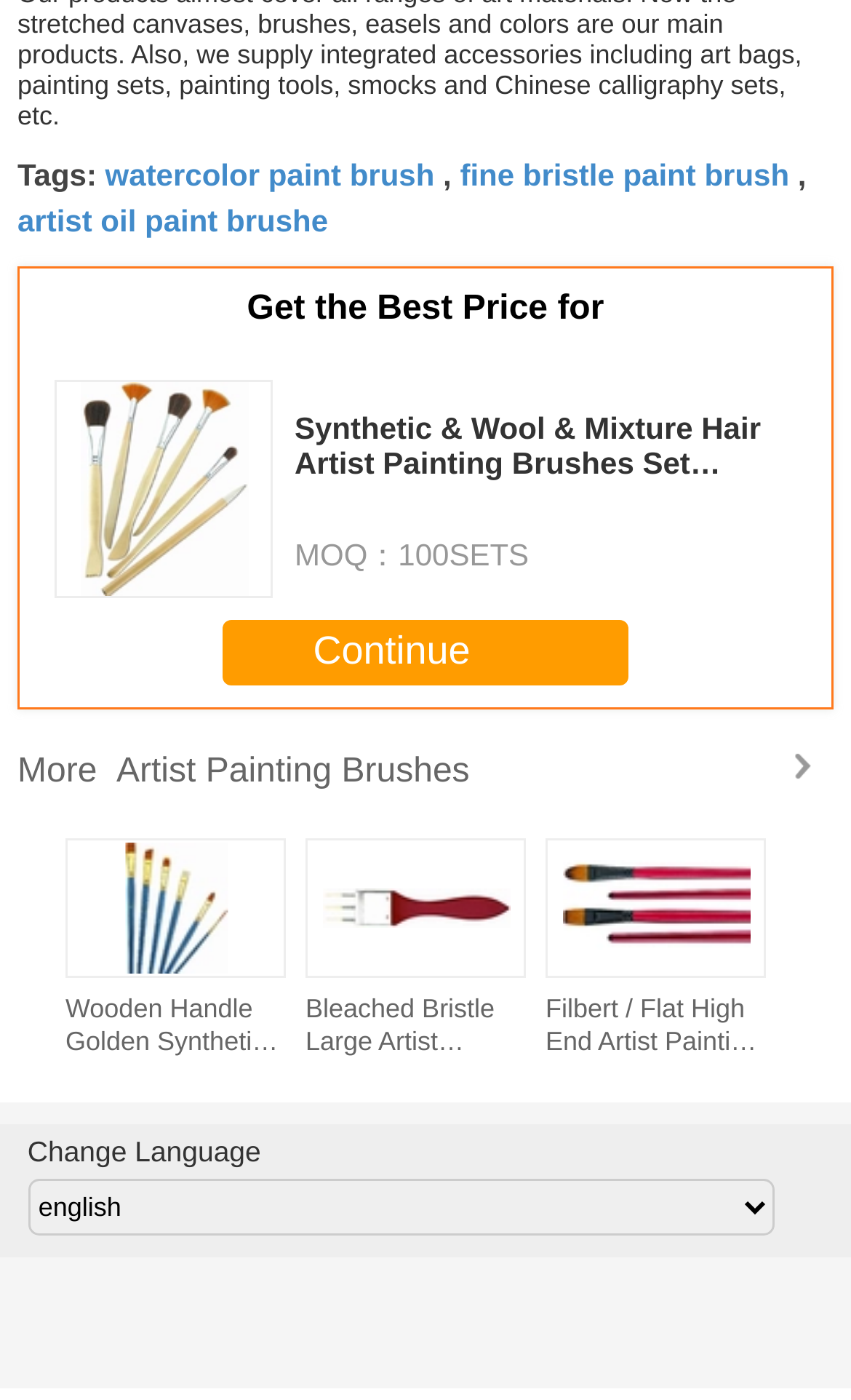How many colors are available in the watercolor paint brush set?
Refer to the screenshot and deliver a thorough answer to the question presented.

The watercolor paint brush set has 9 colors, which is mentioned in the link '9 Colors Plastic Handle Paint Brushes, Colorful Watercolor Paint Brush Set OEM Avaliable' located at [0.359, 0.583, 0.615, 0.757].